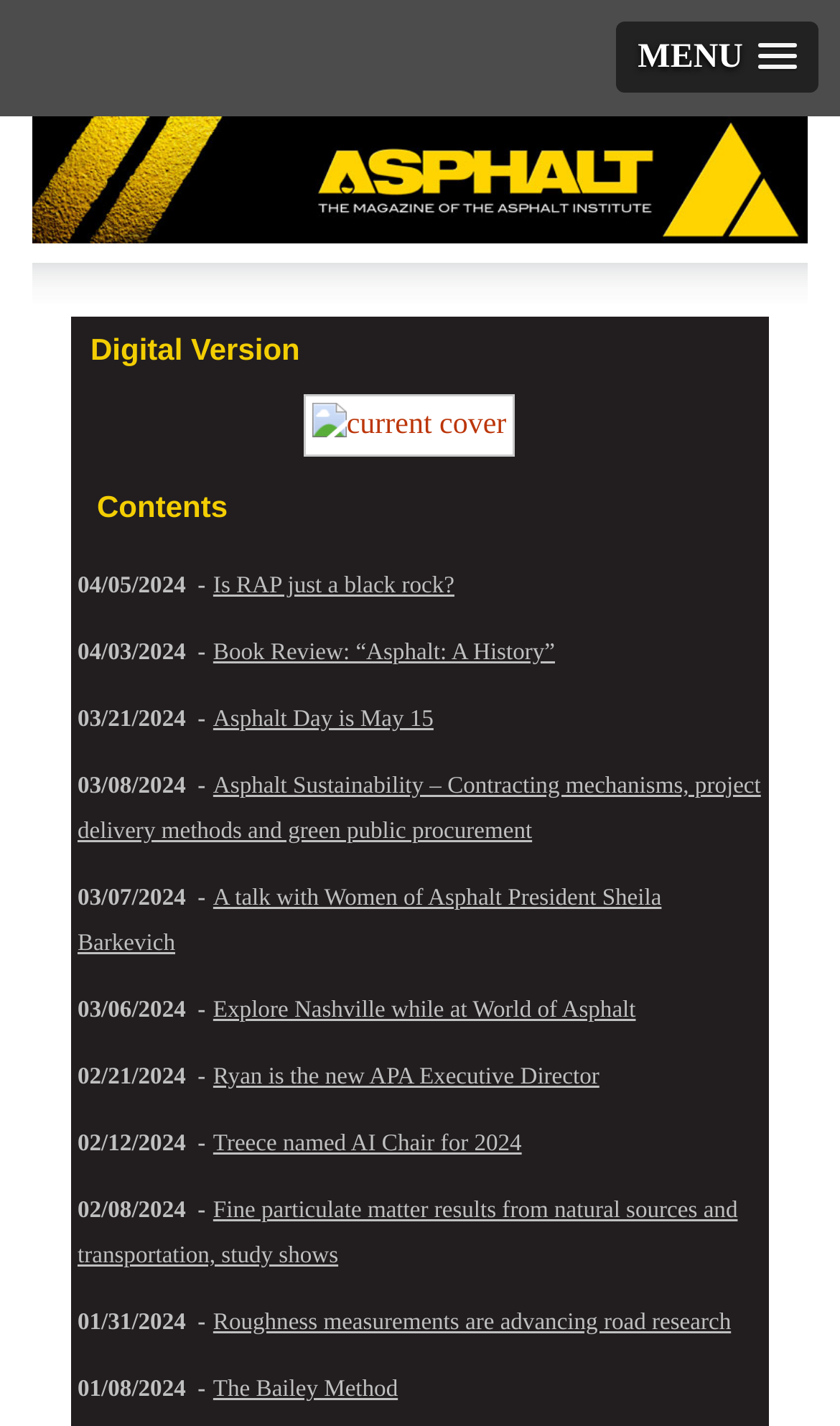What is the title of the second article? From the image, respond with a single word or brief phrase.

Book Review: “Asphalt: A History”